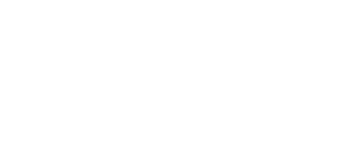Provide your answer in one word or a succinct phrase for the question: 
What is the purpose of snowplows?

Clearing snow